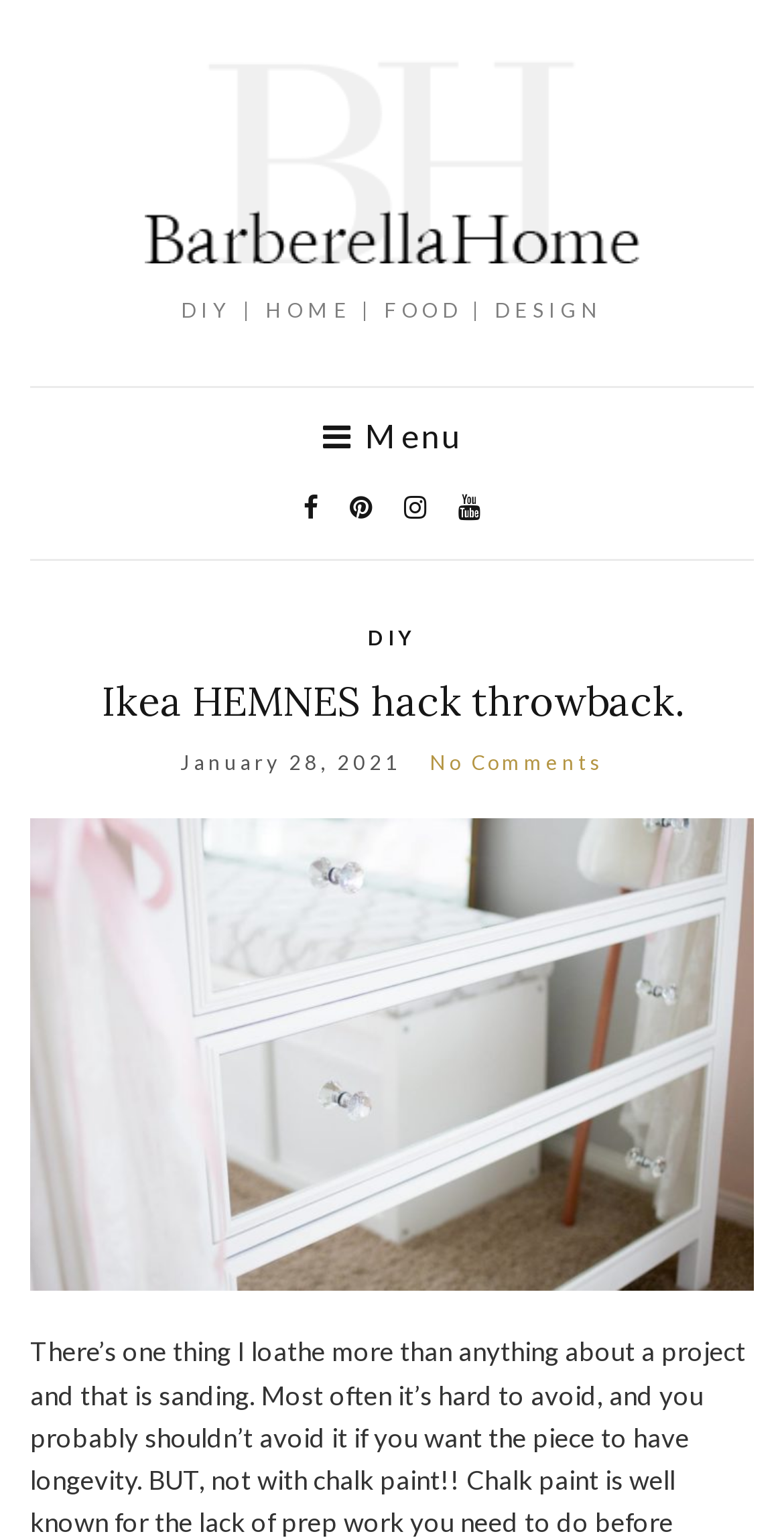Refer to the image and provide an in-depth answer to the question:
What are the categories listed on the webpage?

I found the categories listed on the webpage by looking at the horizontal menu bar, where I saw a StaticText element with the text 'DIY | HOME | FOOD | DESIGN', indicating the different categories available on the website.